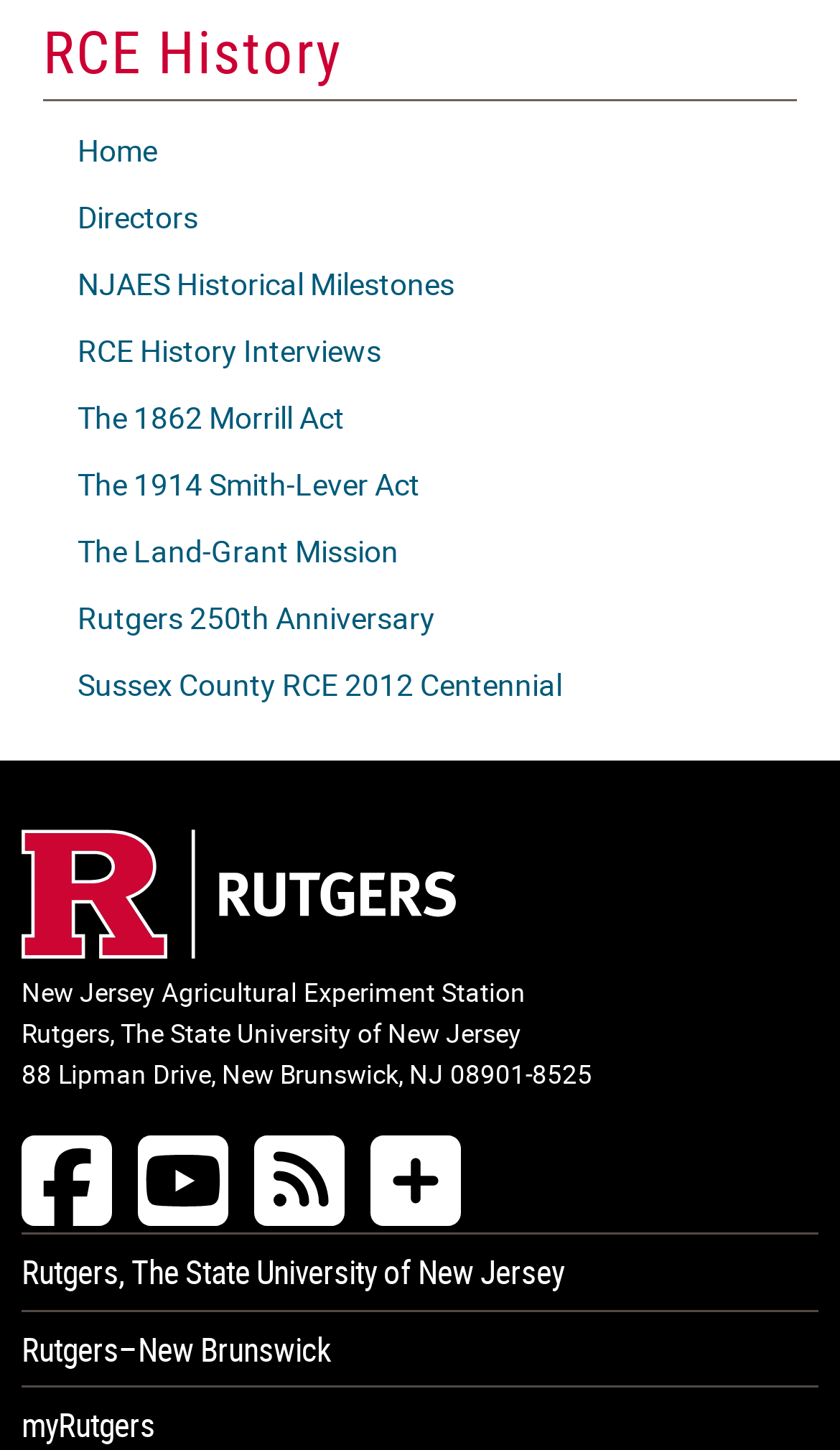Predict the bounding box coordinates of the area that should be clicked to accomplish the following instruction: "go to home page". The bounding box coordinates should consist of four float numbers between 0 and 1, i.e., [left, top, right, bottom].

[0.092, 0.09, 0.949, 0.117]